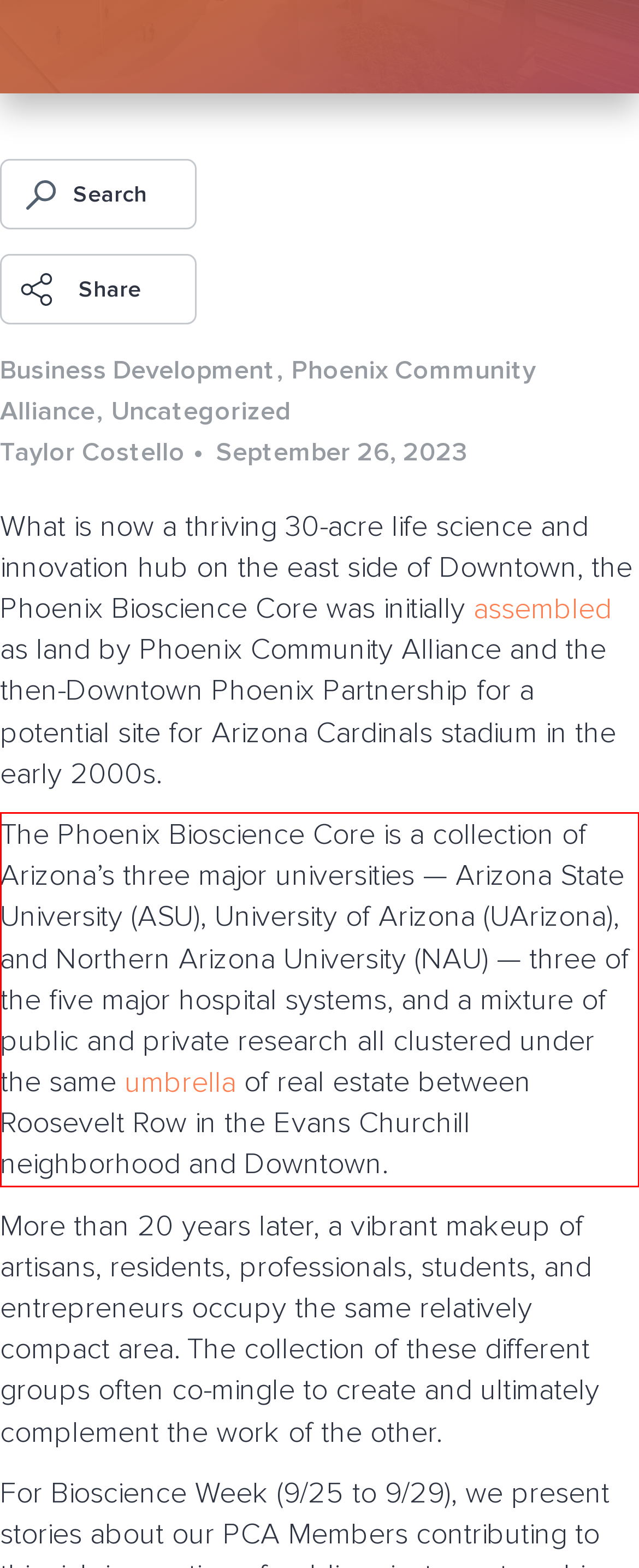Examine the screenshot of the webpage, locate the red bounding box, and perform OCR to extract the text contained within it.

The Phoenix Bioscience Core is a collection of Arizona’s three major universities — Arizona State University (ASU), University of Arizona (UArizona), and Northern Arizona University (NAU) — three of the five major hospital systems, and a mixture of public and private research all clustered under the same umbrella of real estate between Roosevelt Row in the Evans Churchill neighborhood and Downtown.